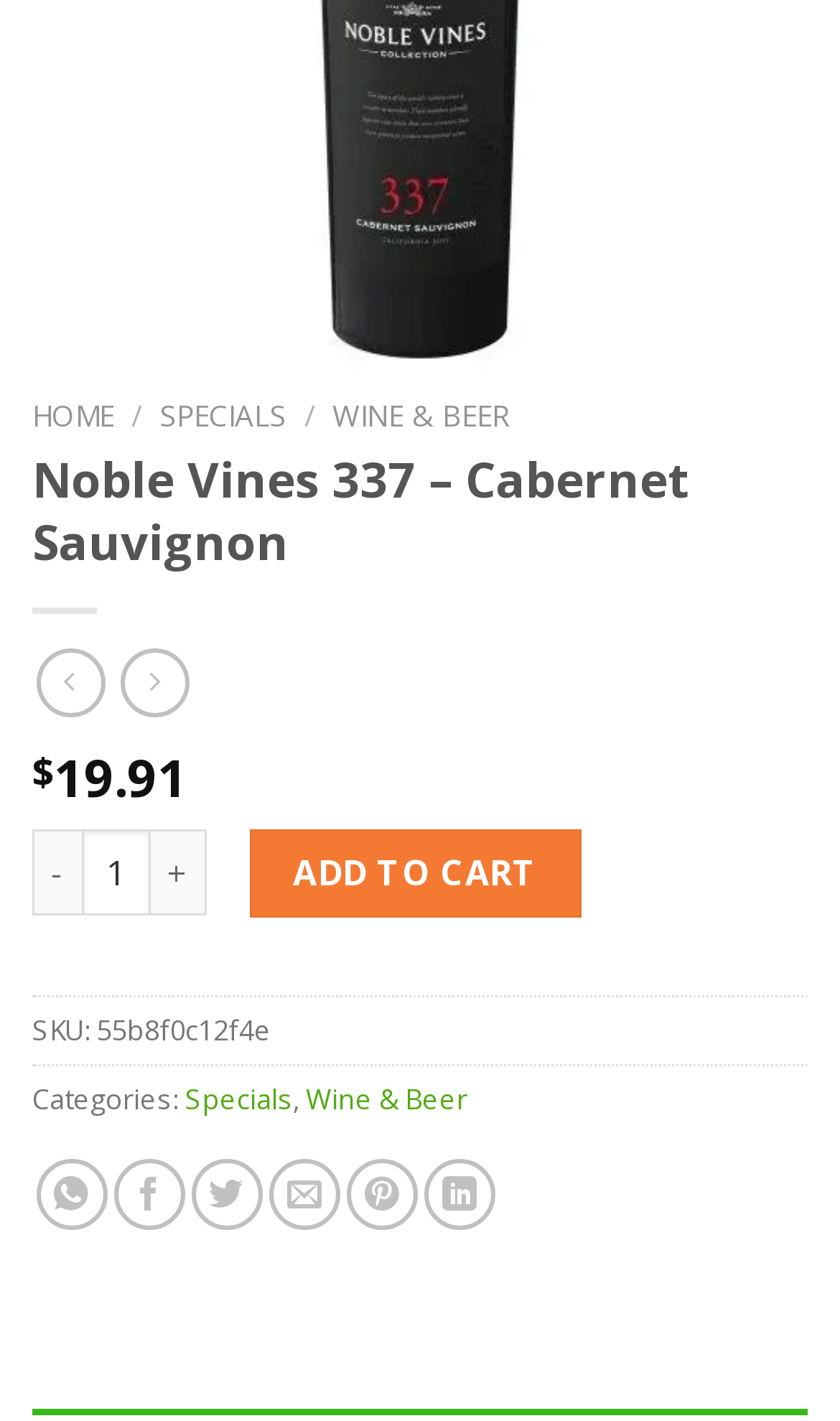Based on the element description "Specials", predict the bounding box coordinates of the UI element.

[0.221, 0.759, 0.349, 0.787]